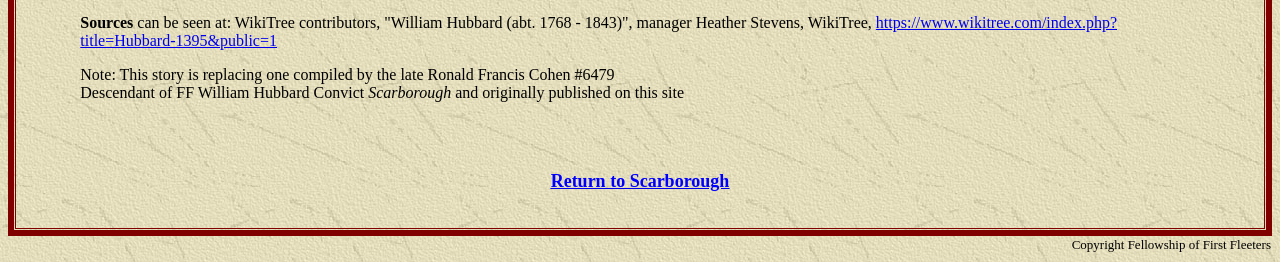Provide a one-word or one-phrase answer to the question:
What is the copyright information?

Fellowship of First Fleeters